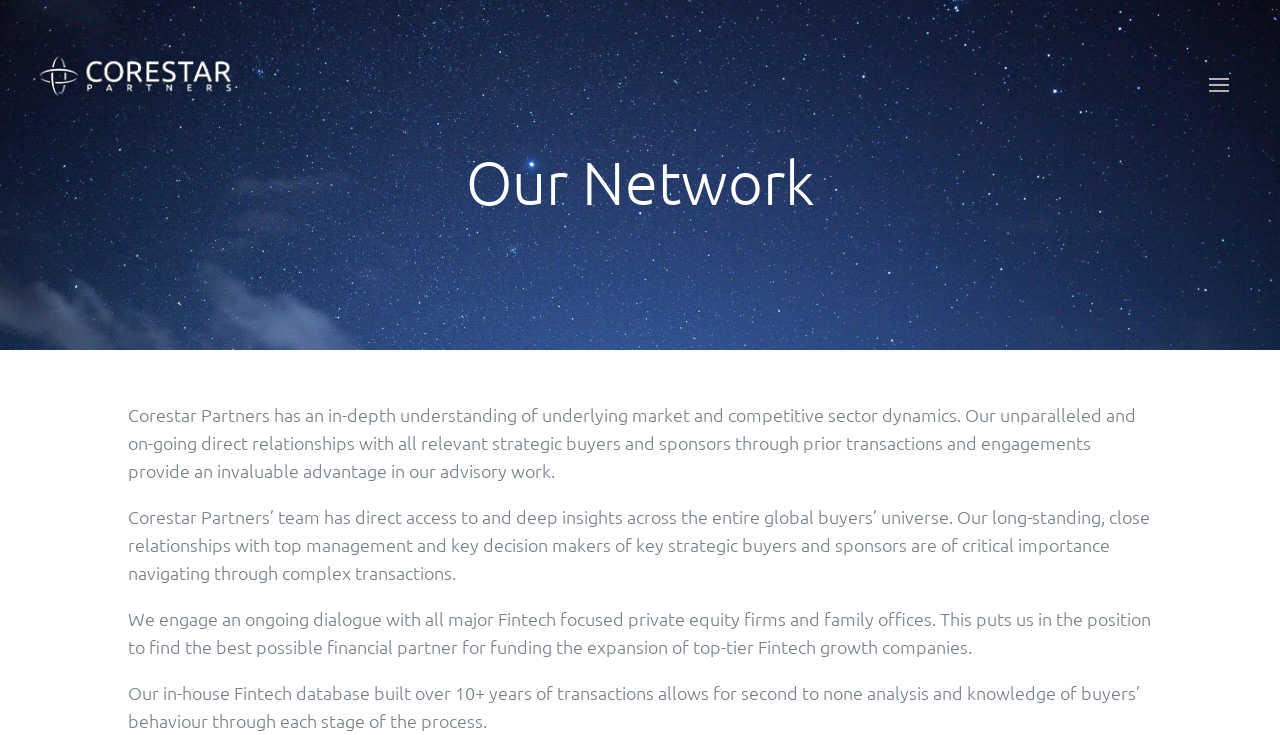Look at the image and answer the question in detail:
What kind of companies does Corestar help fund?

According to the webpage, Corestar engages in an ongoing dialogue with all major Fintech focused private equity firms and family offices to find the best possible financial partner for funding the expansion of top-tier Fintech growth companies.